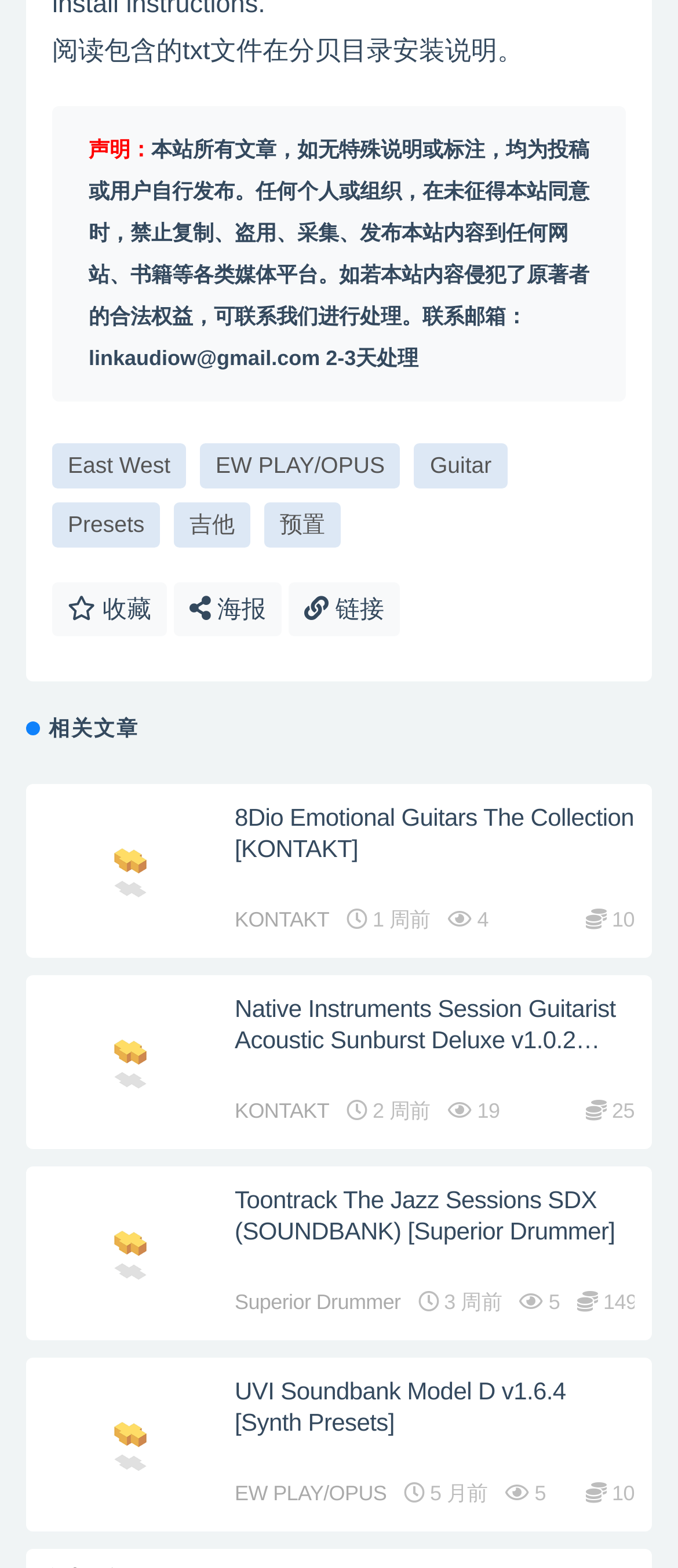Please determine the bounding box coordinates of the element to click on in order to accomplish the following task: "check the '吉他' link". Ensure the coordinates are four float numbers ranging from 0 to 1, i.e., [left, top, right, bottom].

[0.257, 0.32, 0.369, 0.349]